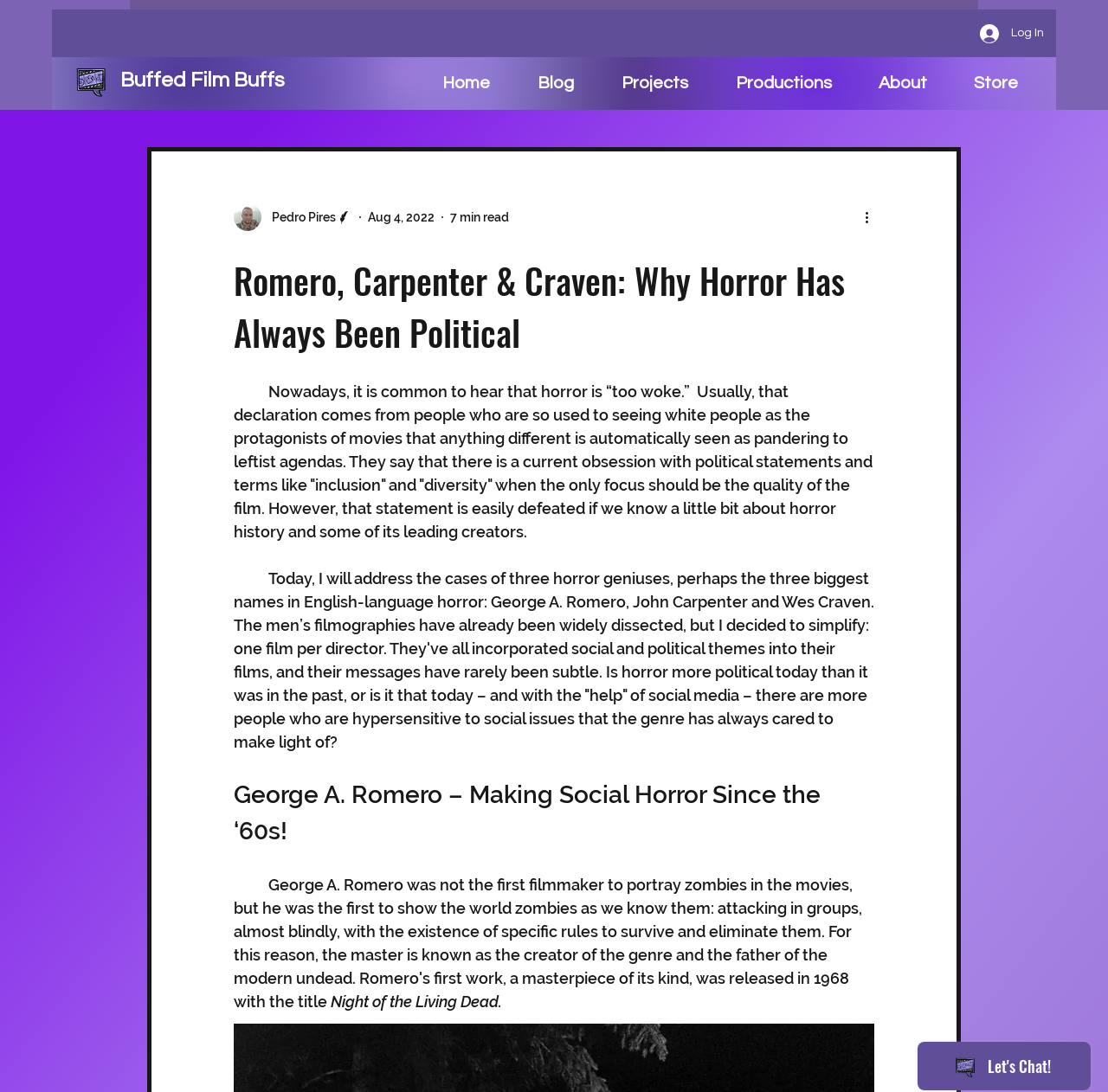Identify the bounding box for the element characterized by the following description: "Projects".

[0.526, 0.064, 0.629, 0.088]